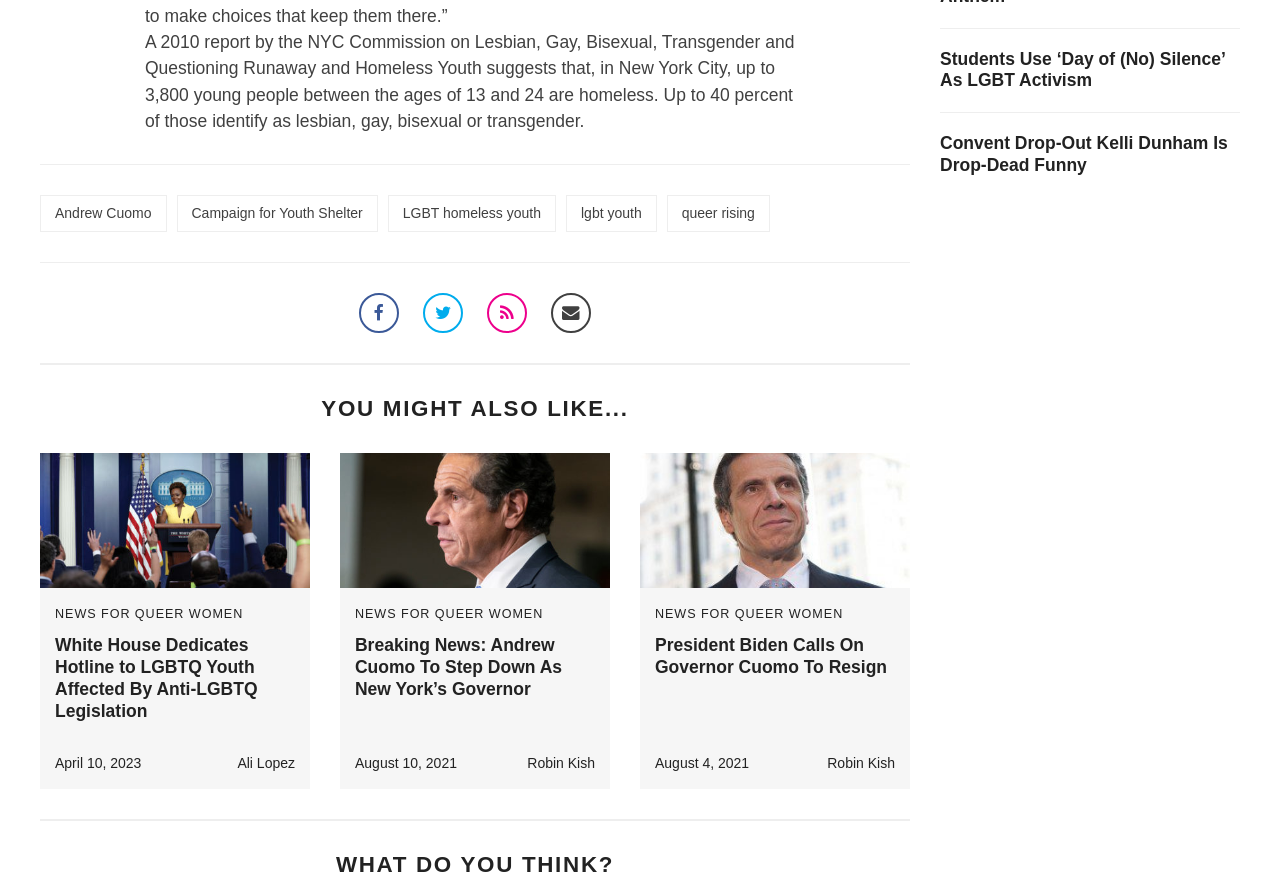Please provide the bounding box coordinates for the element that needs to be clicked to perform the instruction: "Click on the link 'President Biden Calls On Governor Cuomo To Resign'". The coordinates must consist of four float numbers between 0 and 1, formatted as [left, top, right, bottom].

[0.512, 0.722, 0.699, 0.821]